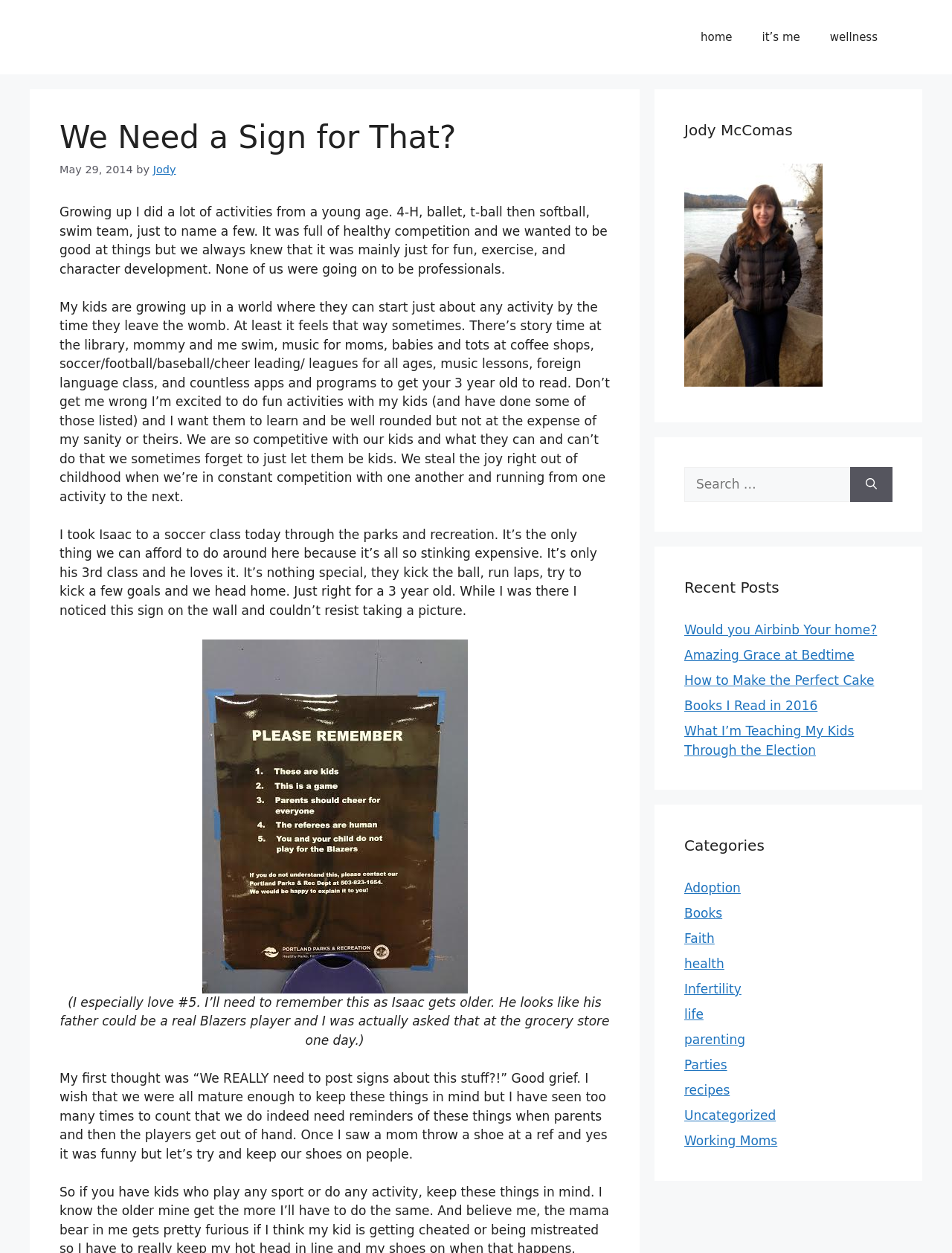Locate the bounding box coordinates of the clickable region necessary to complete the following instruction: "view the 'wellness' page". Provide the coordinates in the format of four float numbers between 0 and 1, i.e., [left, top, right, bottom].

[0.856, 0.012, 0.938, 0.047]